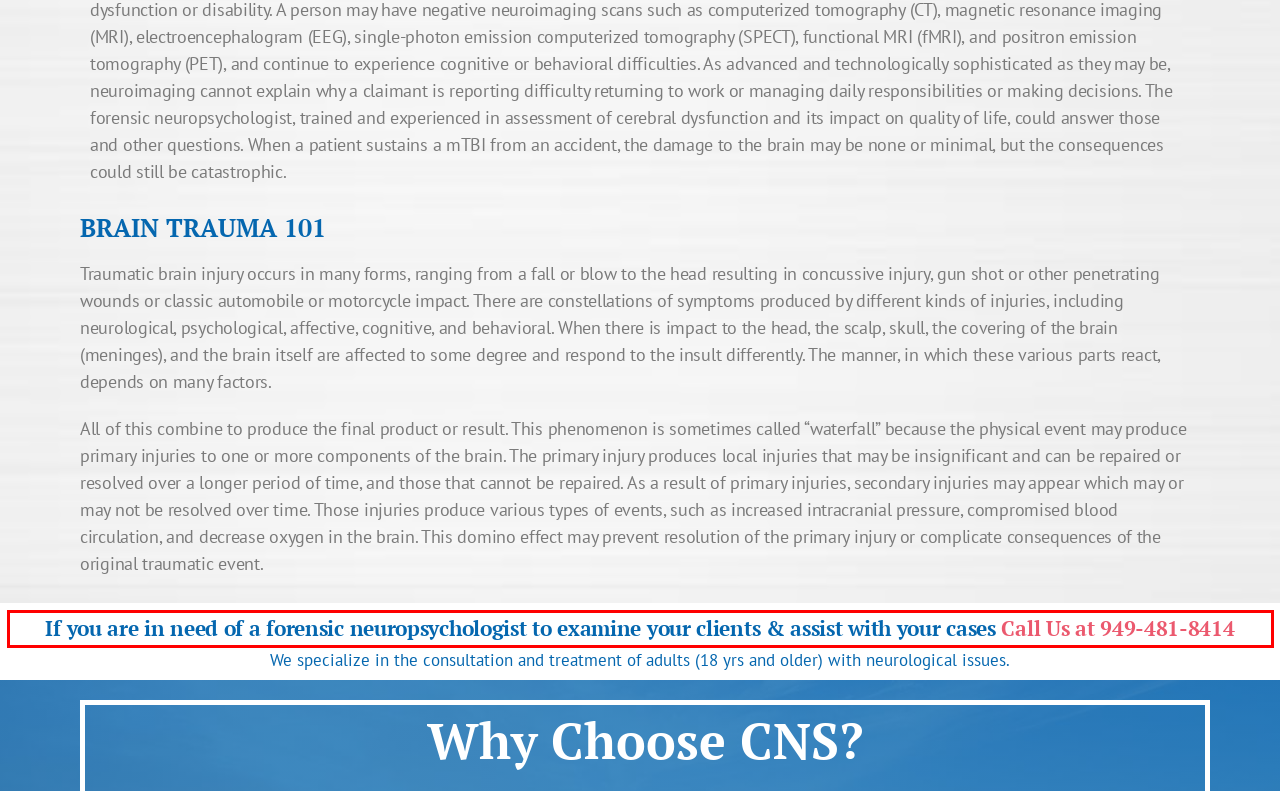Examine the webpage screenshot and use OCR to obtain the text inside the red bounding box.

If you are in need of a forensic neuropsychologist to examine your clients & assist with your cases Call Us at 949-481-8414